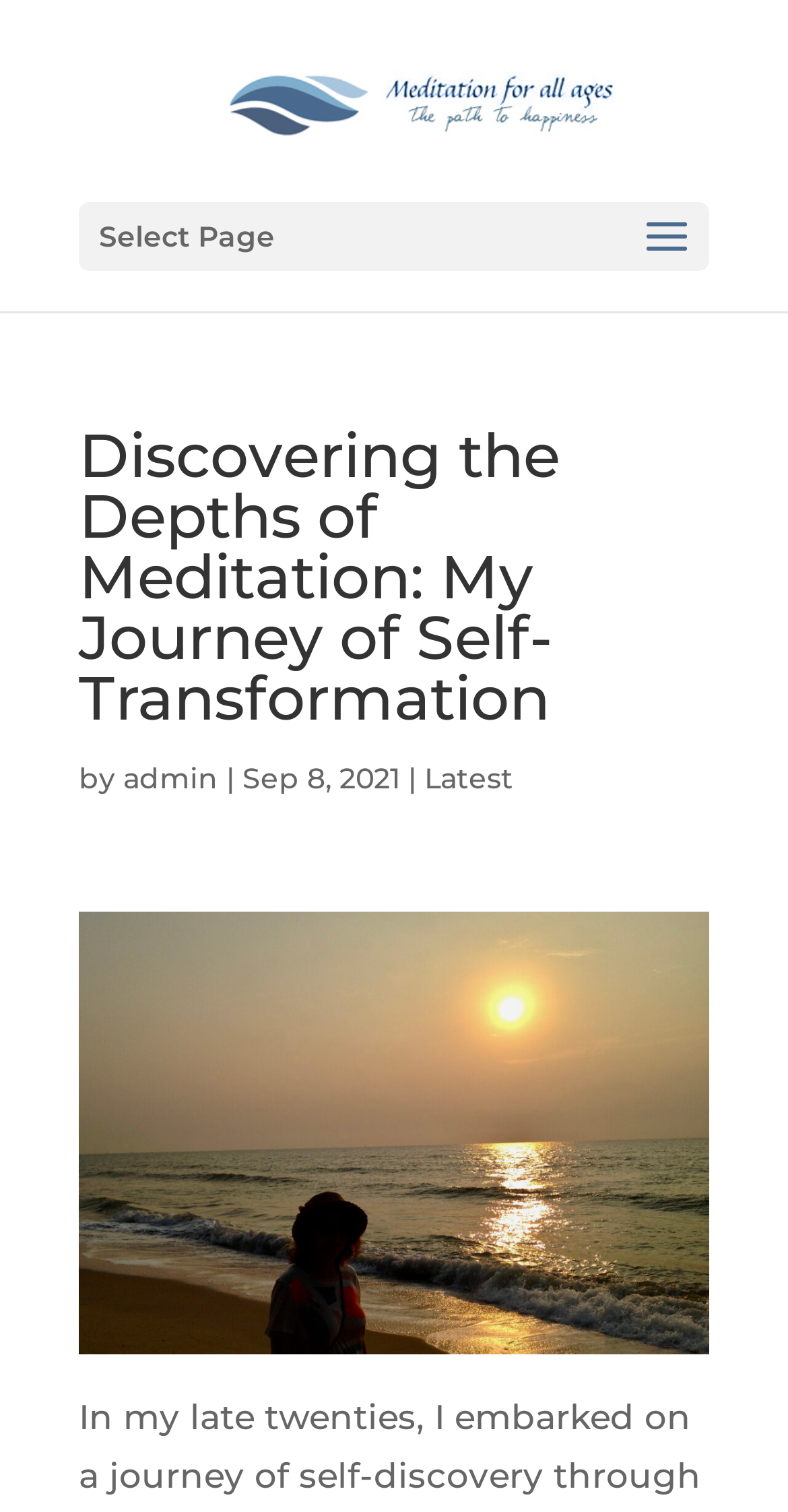Provide the bounding box coordinates of the HTML element described by the text: "alt="Meditation for All Ages"".

[0.214, 0.051, 0.799, 0.078]